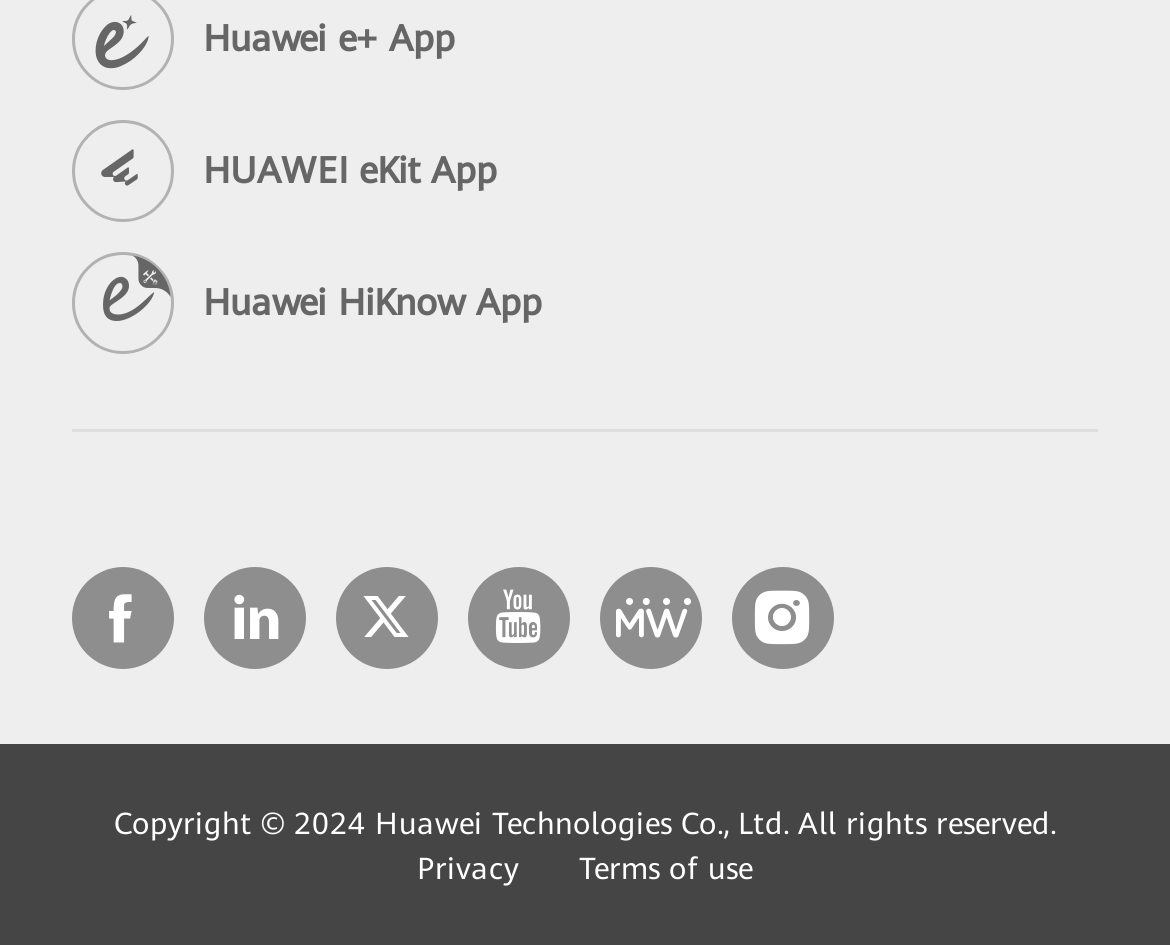Using the description "Terms of use", locate and provide the bounding box of the UI element.

[0.495, 0.902, 0.644, 0.937]